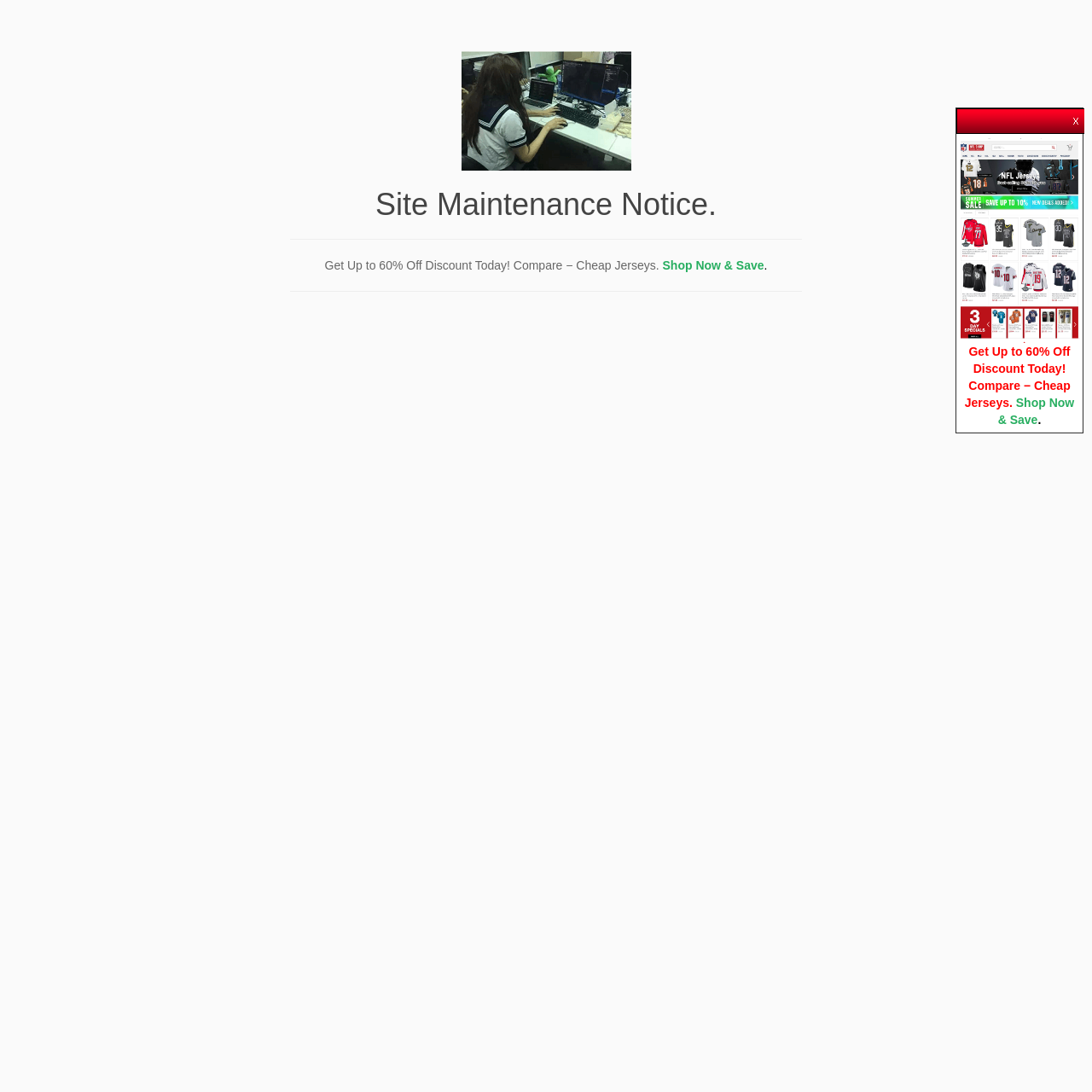What is the call-to-action on the website?
Kindly give a detailed and elaborate answer to the question.

The link 'Shop Now & Save' appears twice on the webpage, indicating that it is a prominent call-to-action. Its presence near the discount information suggests that the website encourages visitors to shop and take advantage of the offered discount.